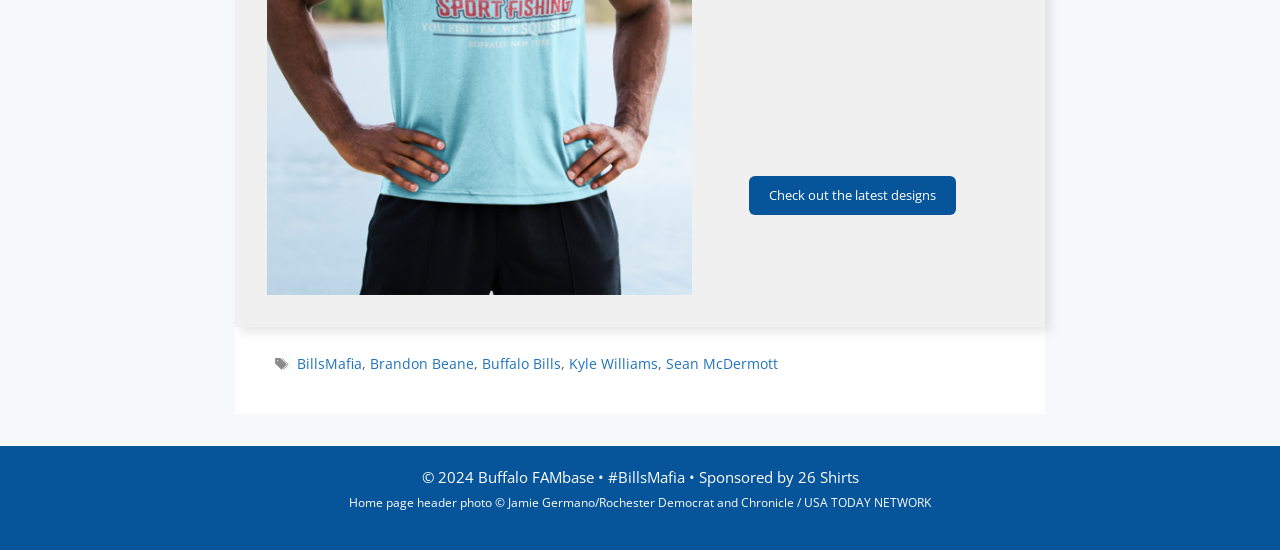What is the sponsor of the website?
Please describe in detail the information shown in the image to answer the question.

I found the text 'Sponsored by' followed by a link to '26 Shirts' in the footer, indicating that 26 Shirts is the sponsor of the website.